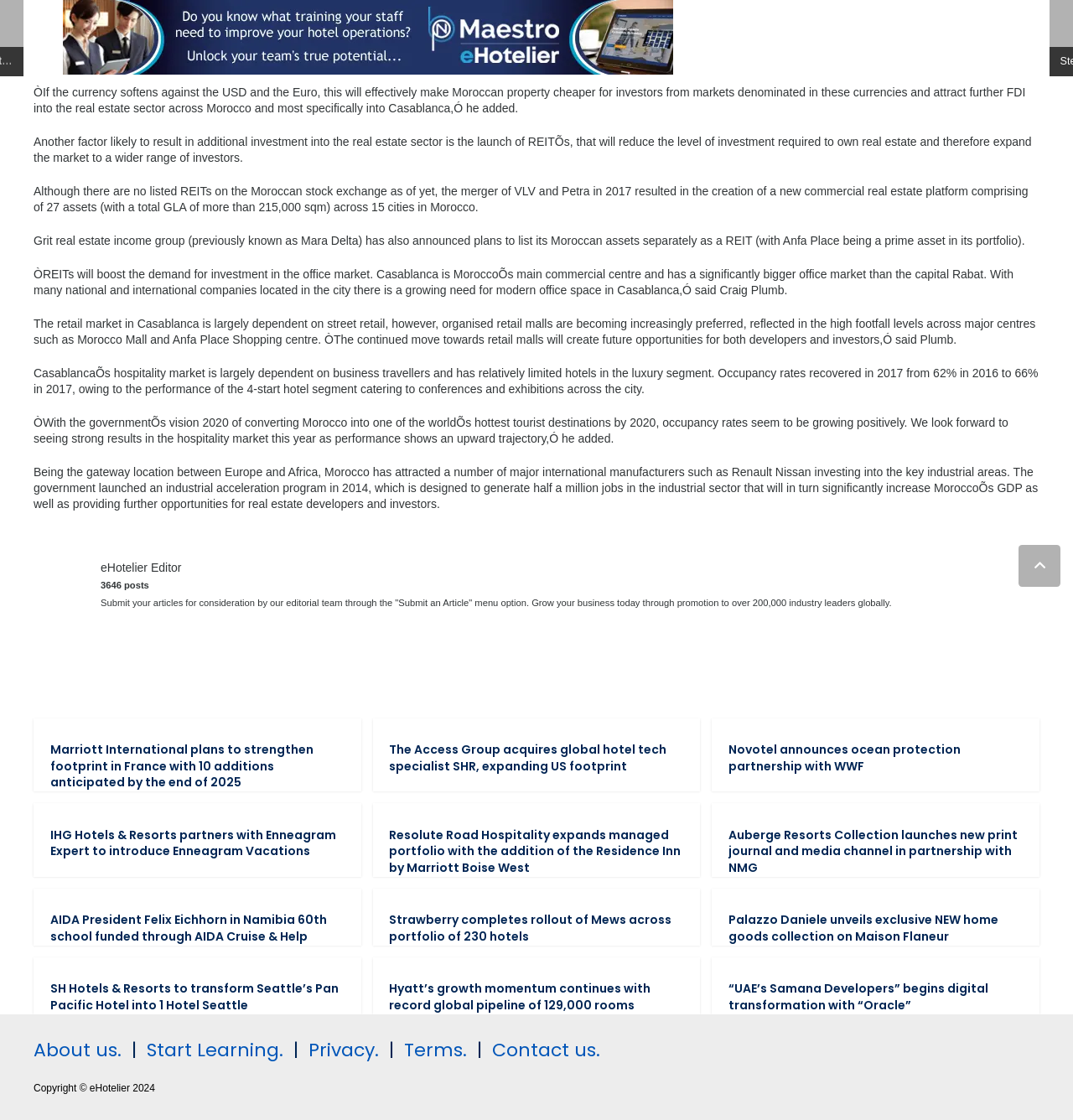Based on the provided description, "parent_node: eHotelier Editor", find the bounding box of the corresponding UI element in the screenshot.

[0.031, 0.499, 0.094, 0.547]